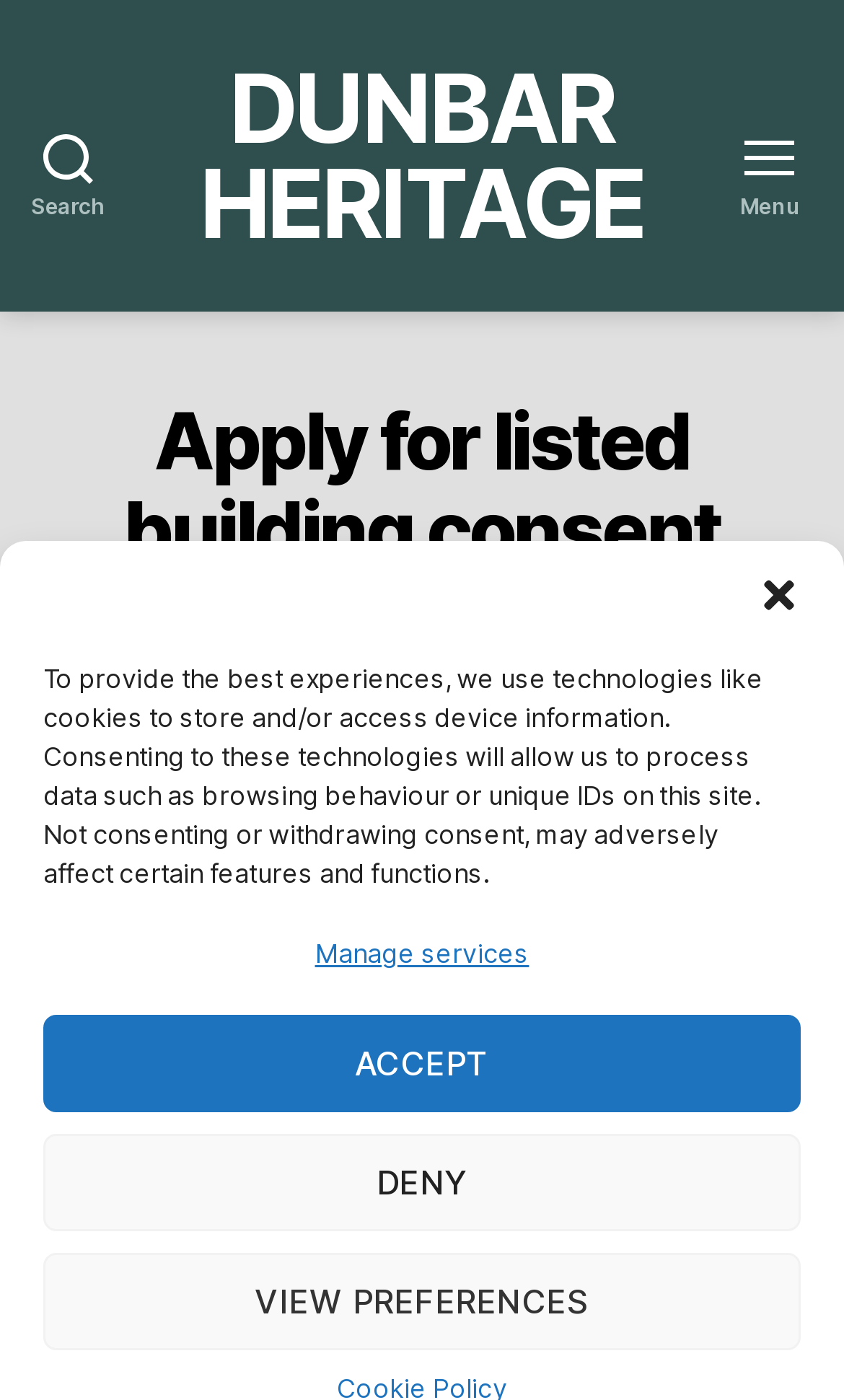Please examine the image and provide a detailed answer to the question: What type of authority should I apply to for planning permission?

According to the webpage, users should apply to their planning authority for planning permission and listed building consent, and can check their authority's website for details on the application process.